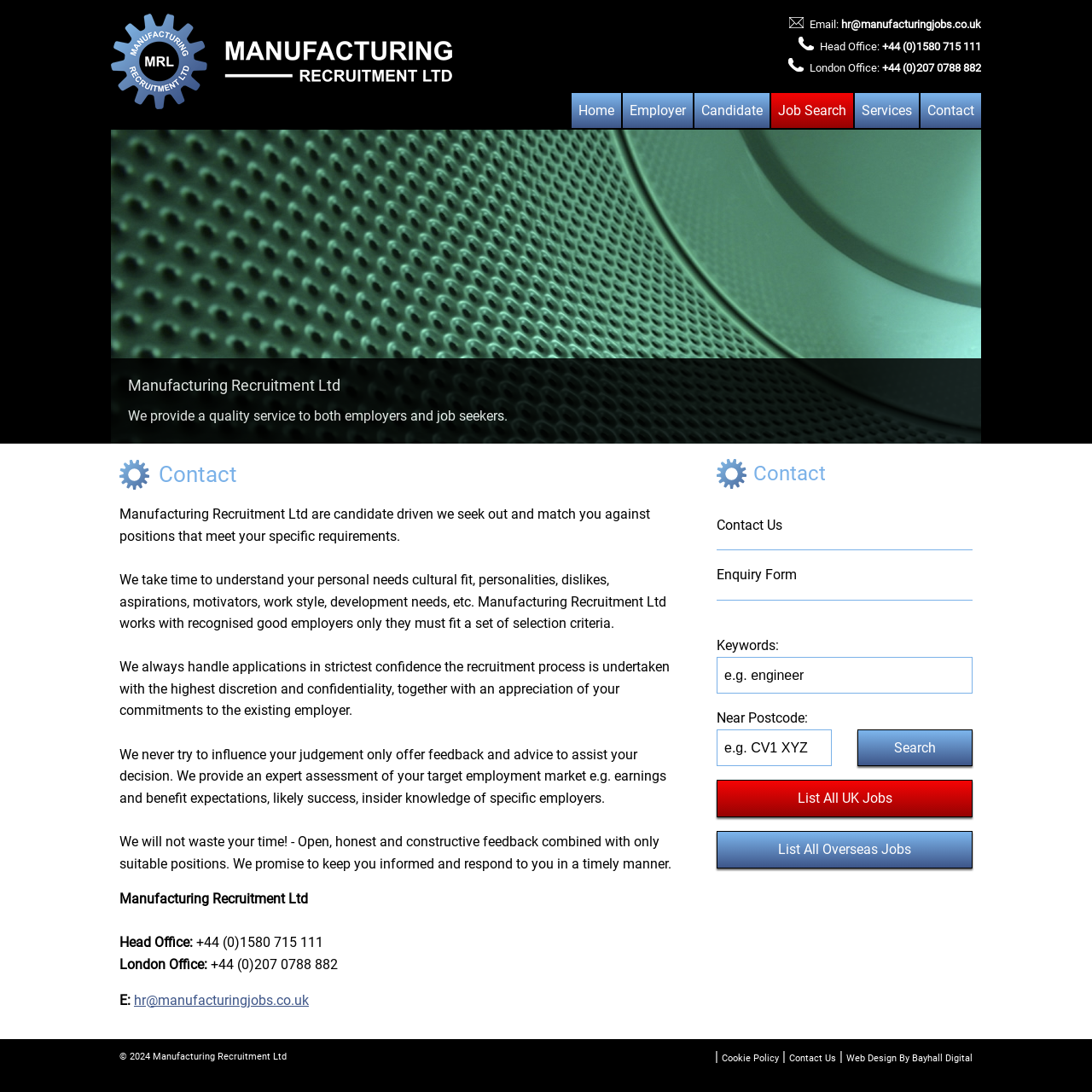Please specify the bounding box coordinates of the element that should be clicked to execute the given instruction: 'Click the 'List All UK Jobs' link'. Ensure the coordinates are four float numbers between 0 and 1, expressed as [left, top, right, bottom].

[0.656, 0.714, 0.891, 0.748]